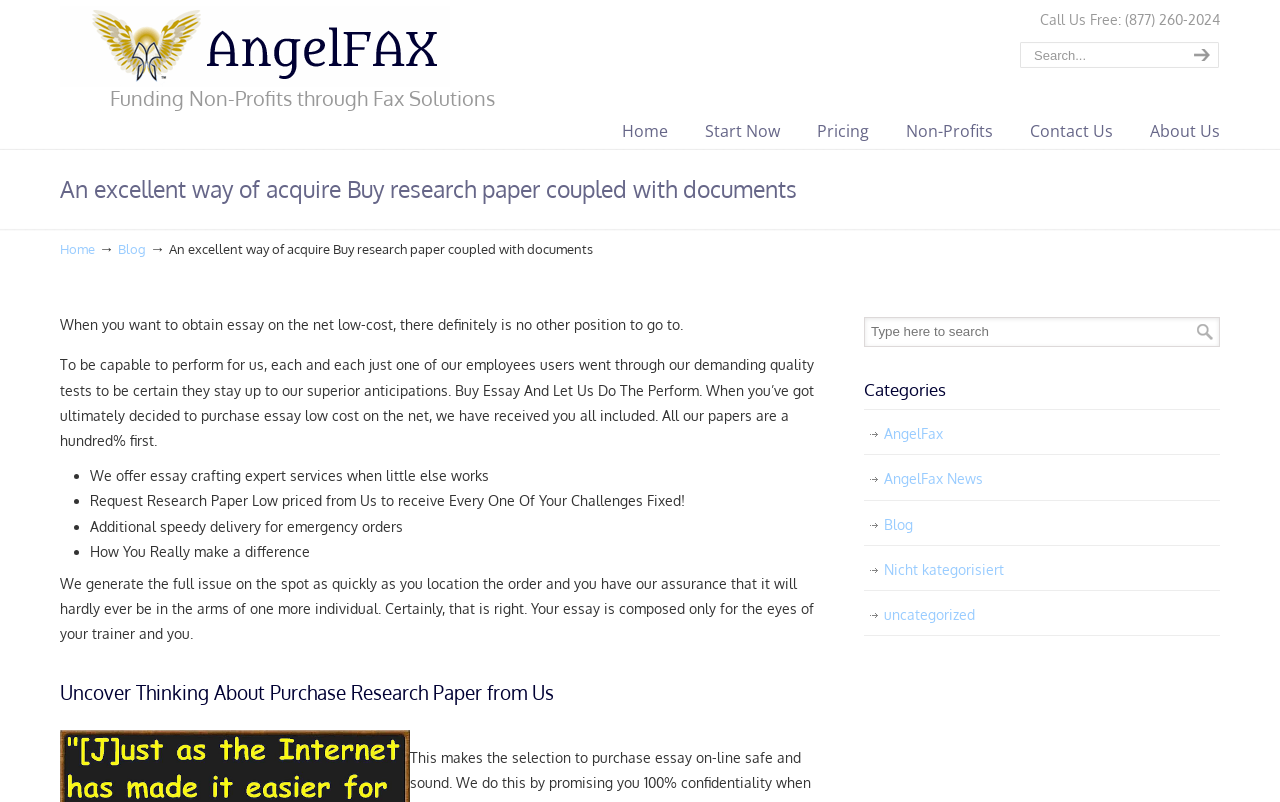Bounding box coordinates are given in the format (top-left x, top-left y, bottom-right x, bottom-right y). All values should be floating point numbers between 0 and 1. Provide the bounding box coordinate for the UI element described as: Nicht kategorisiert

[0.675, 0.682, 0.953, 0.738]